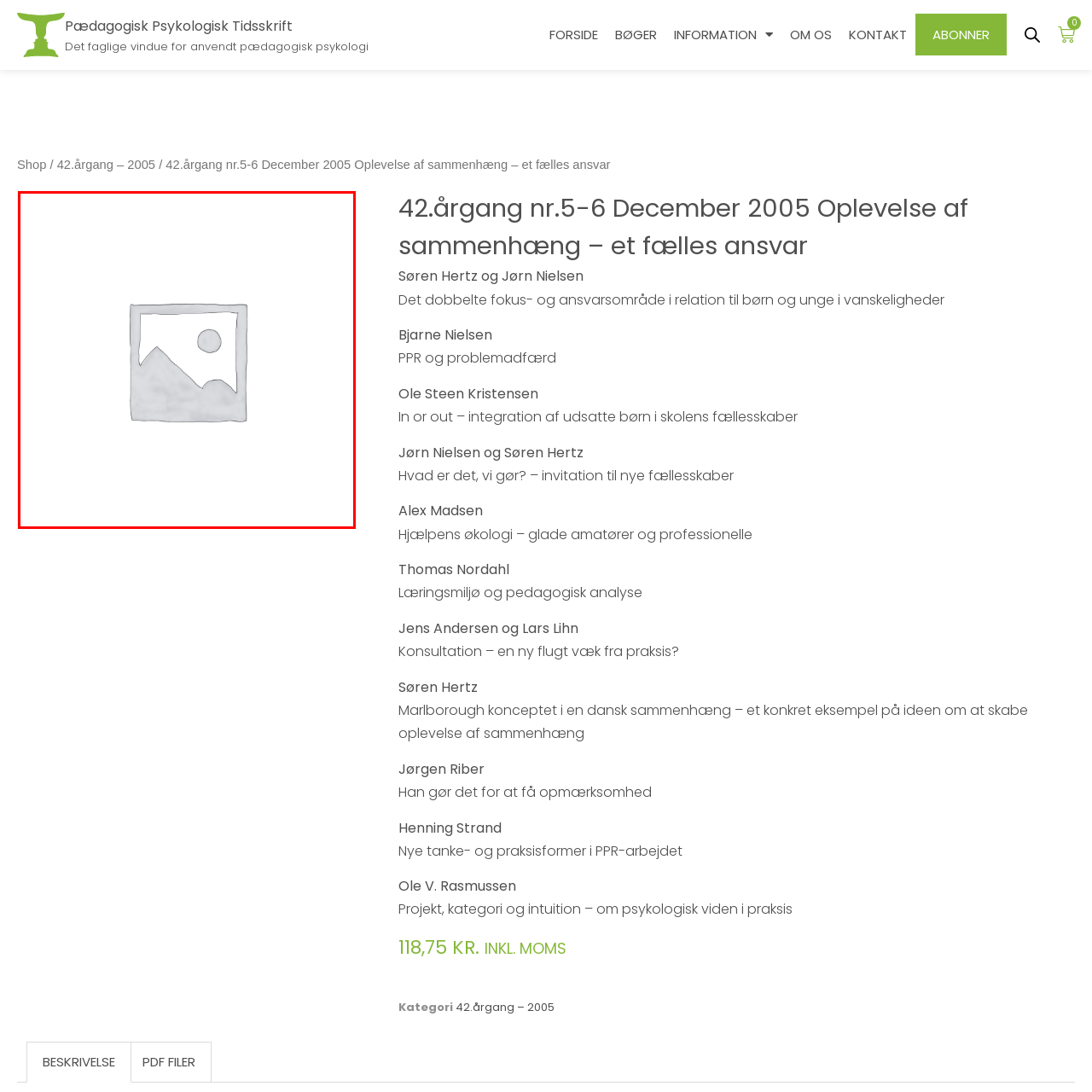Look at the image within the red outlined box, What is the purpose of the placeholder graphic? Provide a one-word or brief phrase answer.

To signify unavailable content